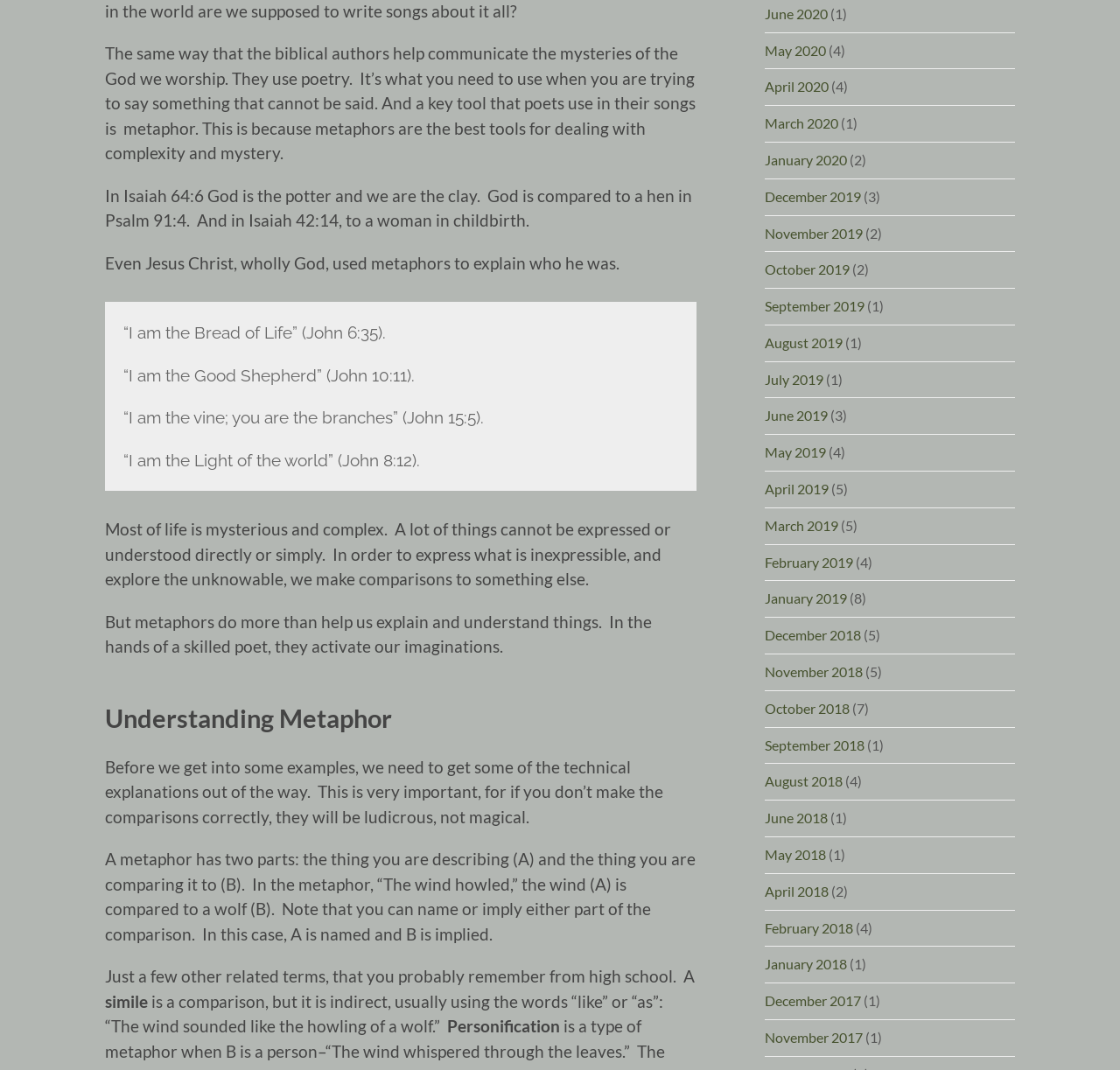What is the purpose of metaphors?
Please provide a single word or phrase in response based on the screenshot.

To express the inexpressible